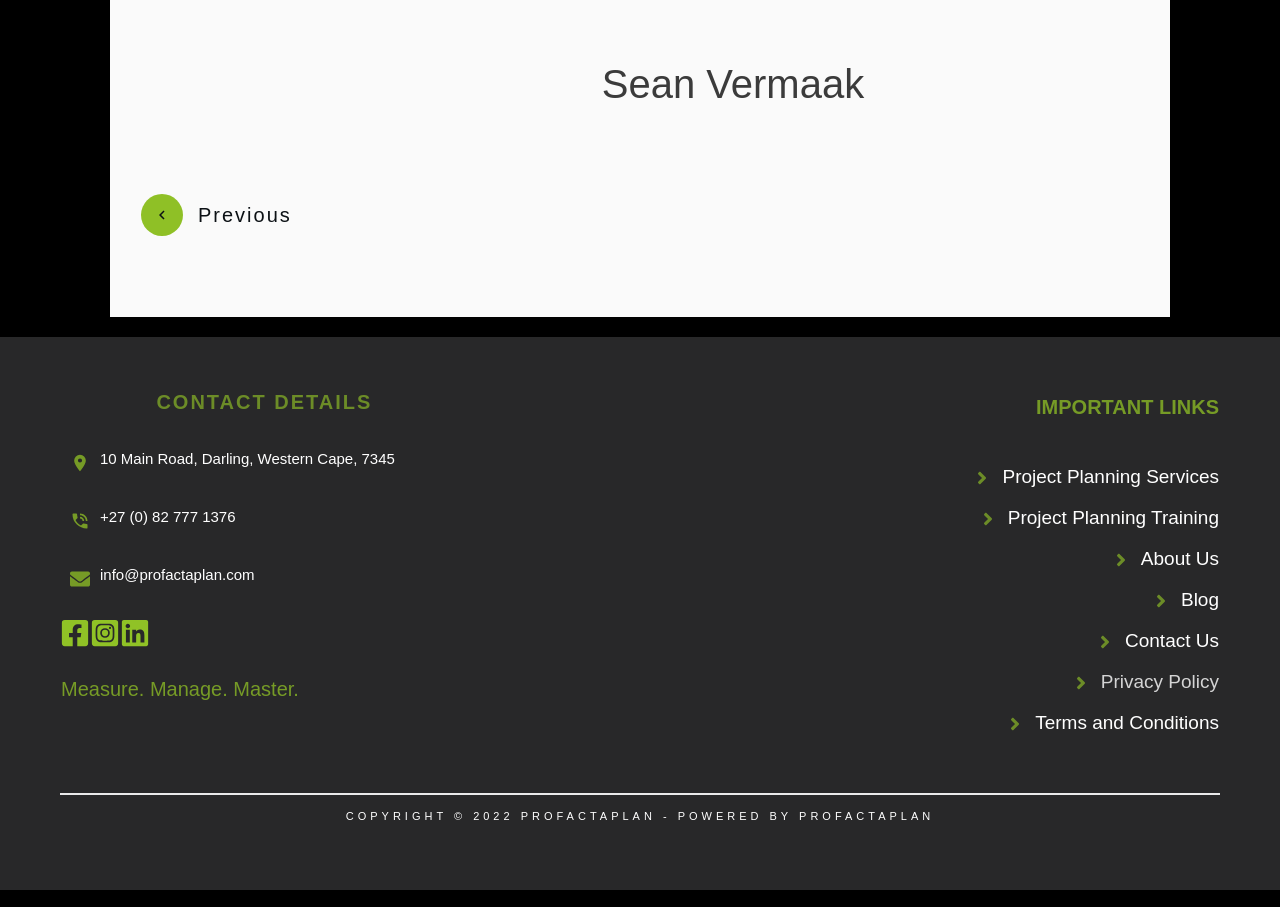Please determine the bounding box of the UI element that matches this description: Contact Us. The coordinates should be given as (top-left x, top-left y, bottom-right x, bottom-right y), with all values between 0 and 1.

[0.879, 0.695, 0.952, 0.718]